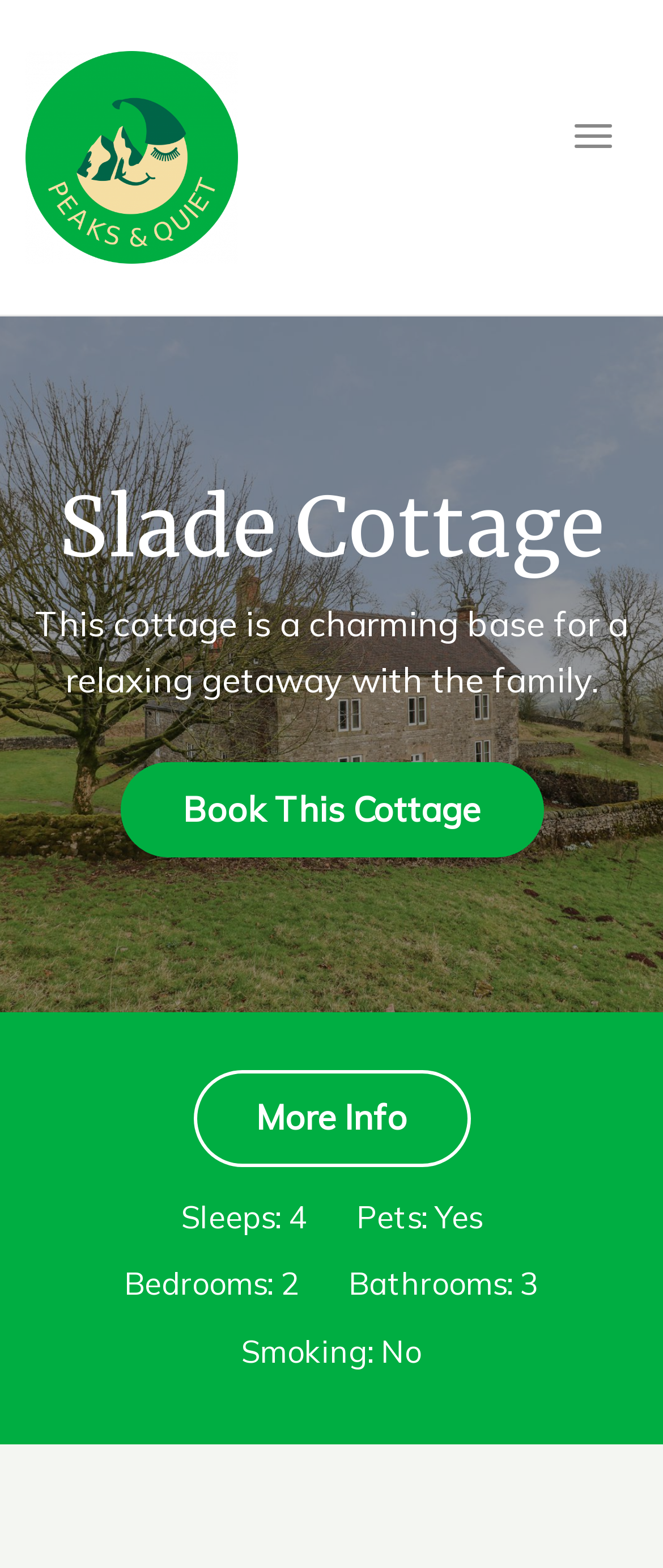Respond with a single word or short phrase to the following question: 
Can I bring my pet to this cottage?

Yes